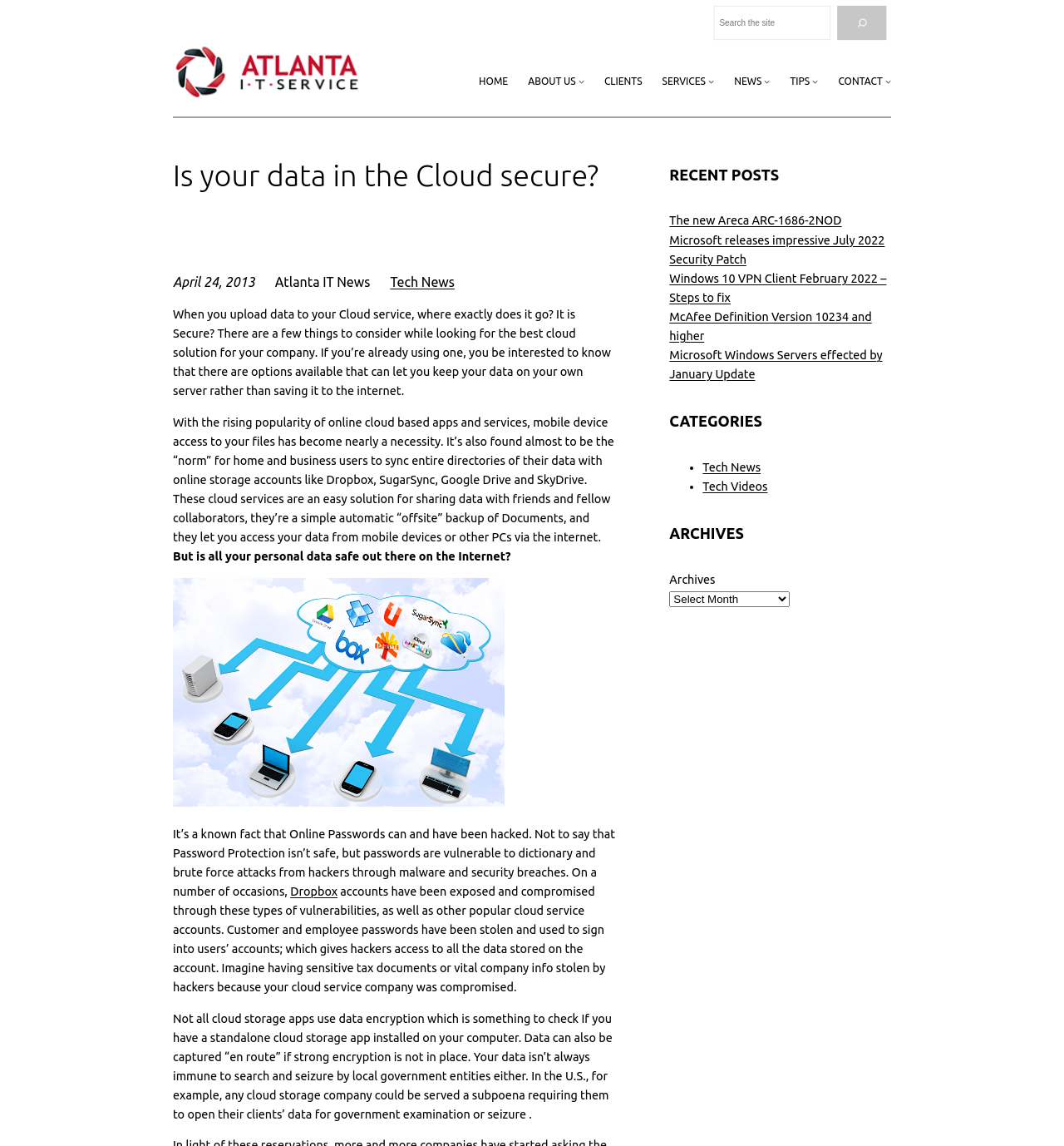What is the tone of the article about cloud security?
Look at the image and provide a detailed response to the question.

The article appears to be warning readers about the potential risks and vulnerabilities of using cloud-based services for data storage, highlighting the importance of considering security when choosing a cloud solution.